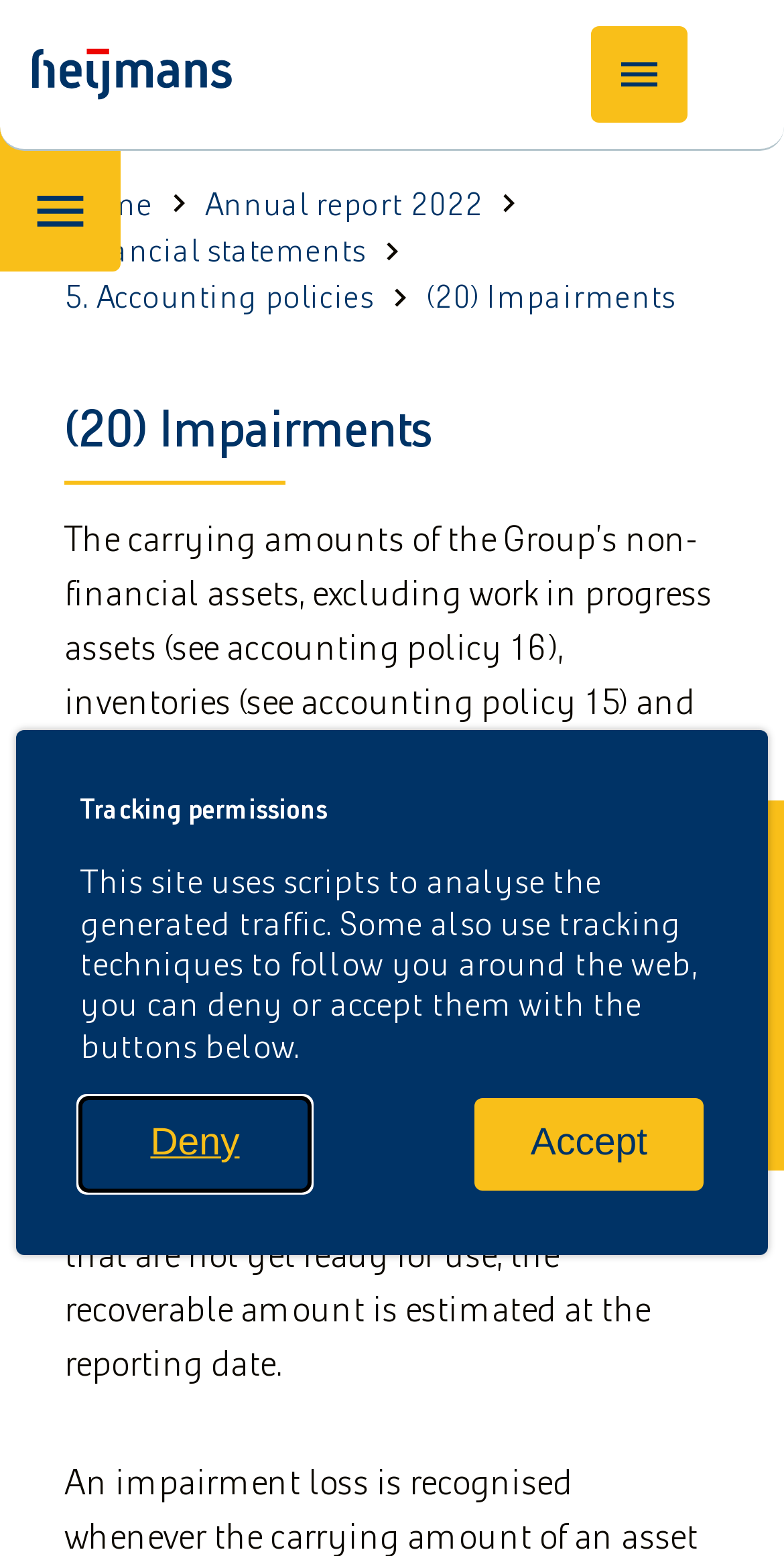What is the purpose of the tracking permissions dialog?
Based on the image, provide your answer in one word or phrase.

To manage tracking scripts